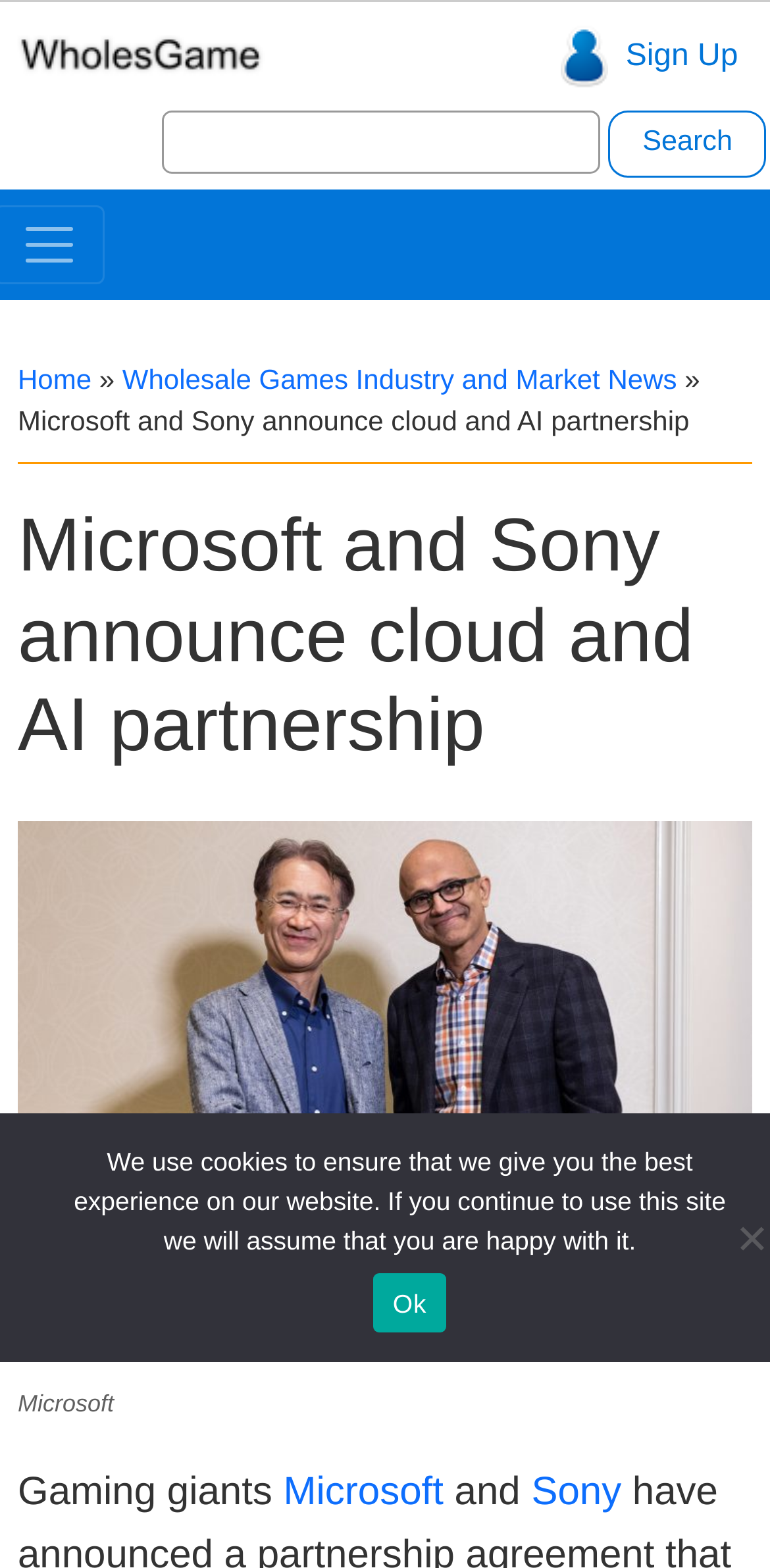Highlight the bounding box coordinates of the element that should be clicked to carry out the following instruction: "Click on the WholesGame logo". The coordinates must be given as four float numbers ranging from 0 to 1, i.e., [left, top, right, bottom].

[0.018, 0.015, 0.351, 0.055]